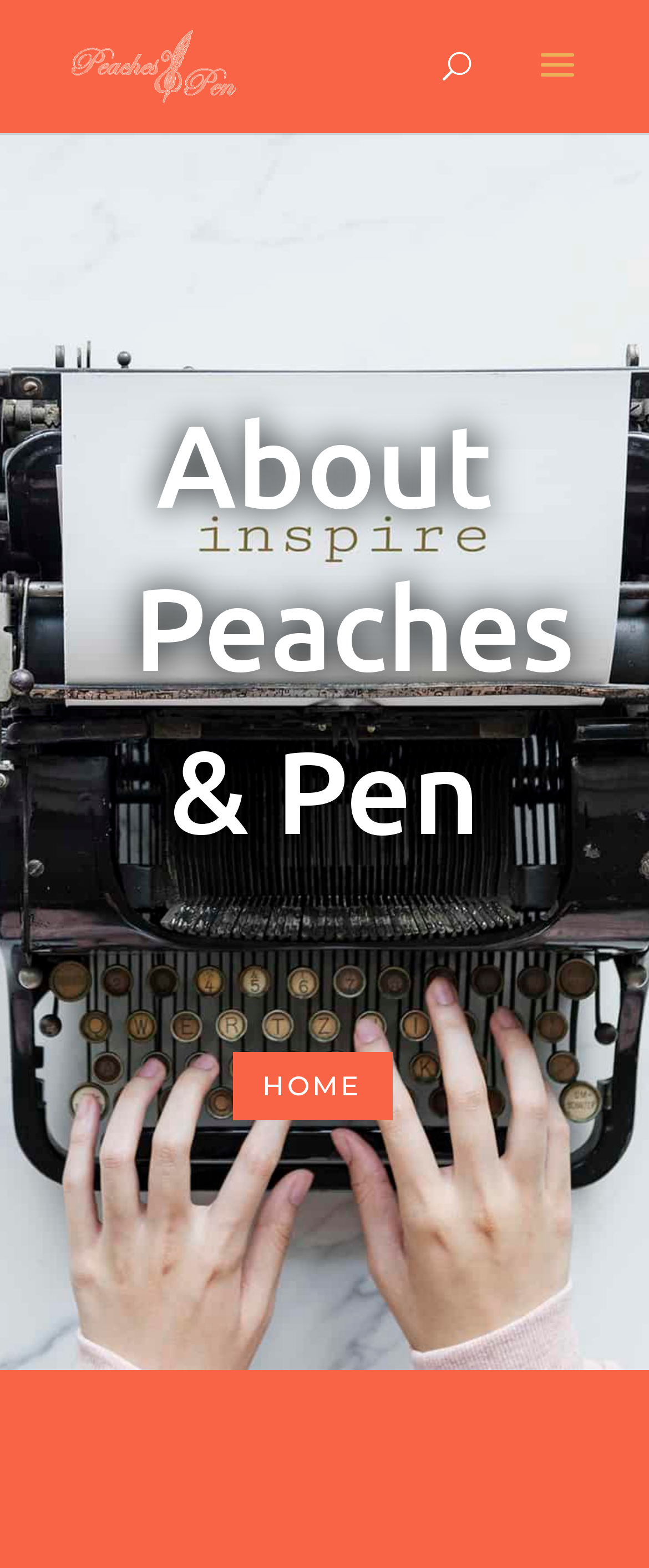Is there an image on the page?
Please give a detailed and elaborate answer to the question based on the image.

I found the answer by looking at the image element with the text 'Peaches & Pen' which is located at the top of the page.